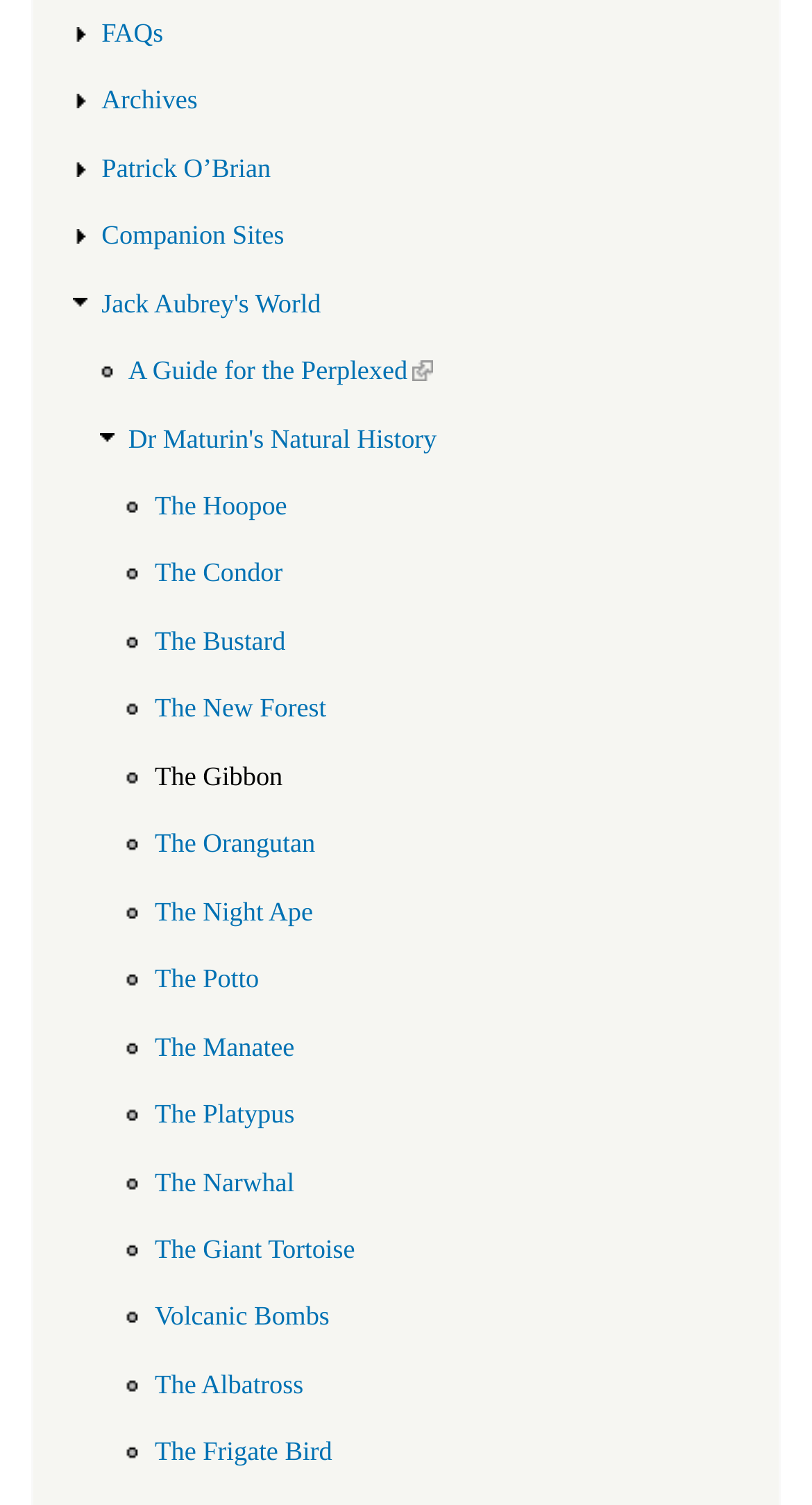Provide a one-word or brief phrase answer to the question:
How many links are on this webpage?

36